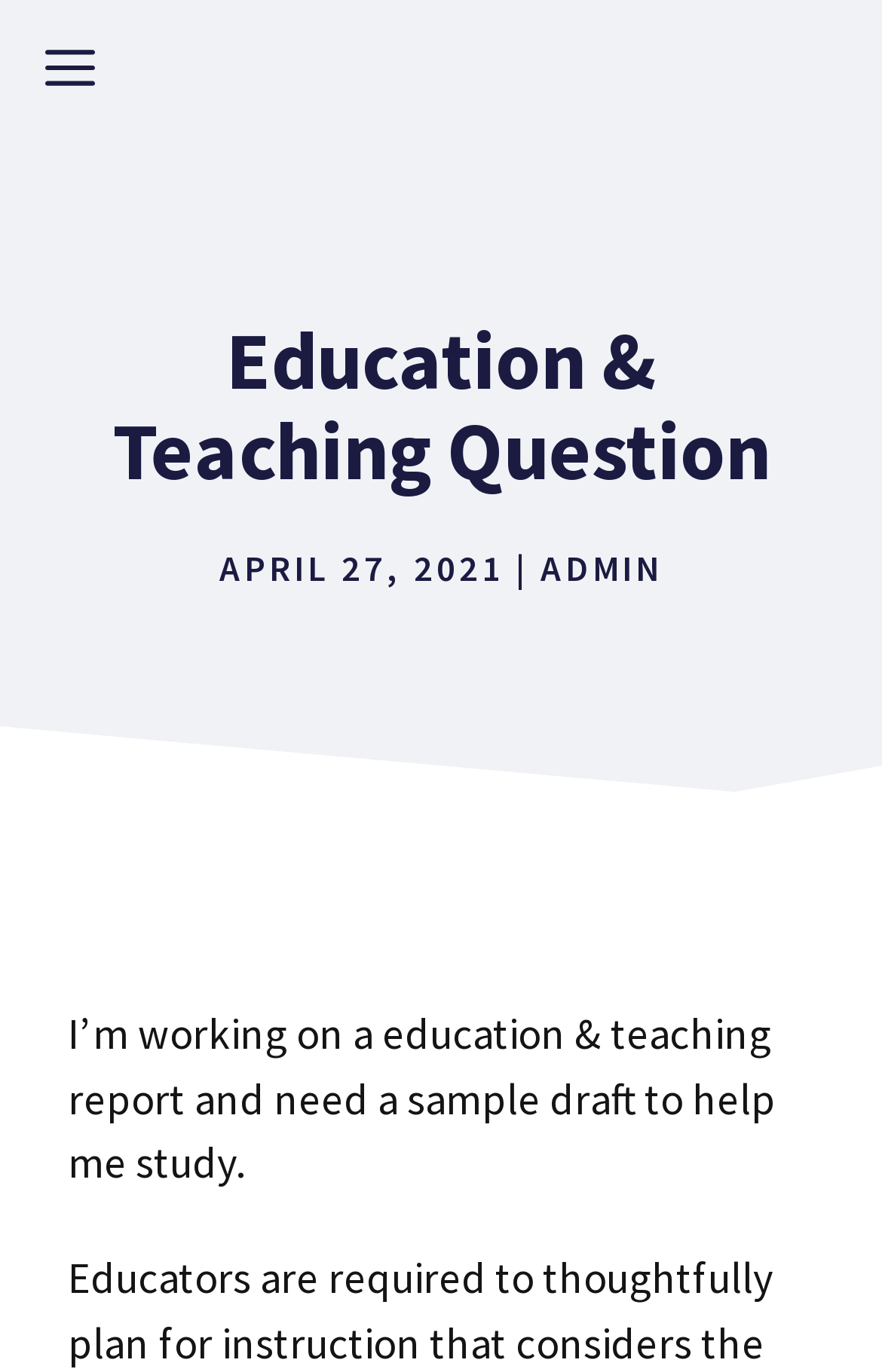What is the role of the user?
Please provide a single word or phrase answer based on the image.

ADMIN